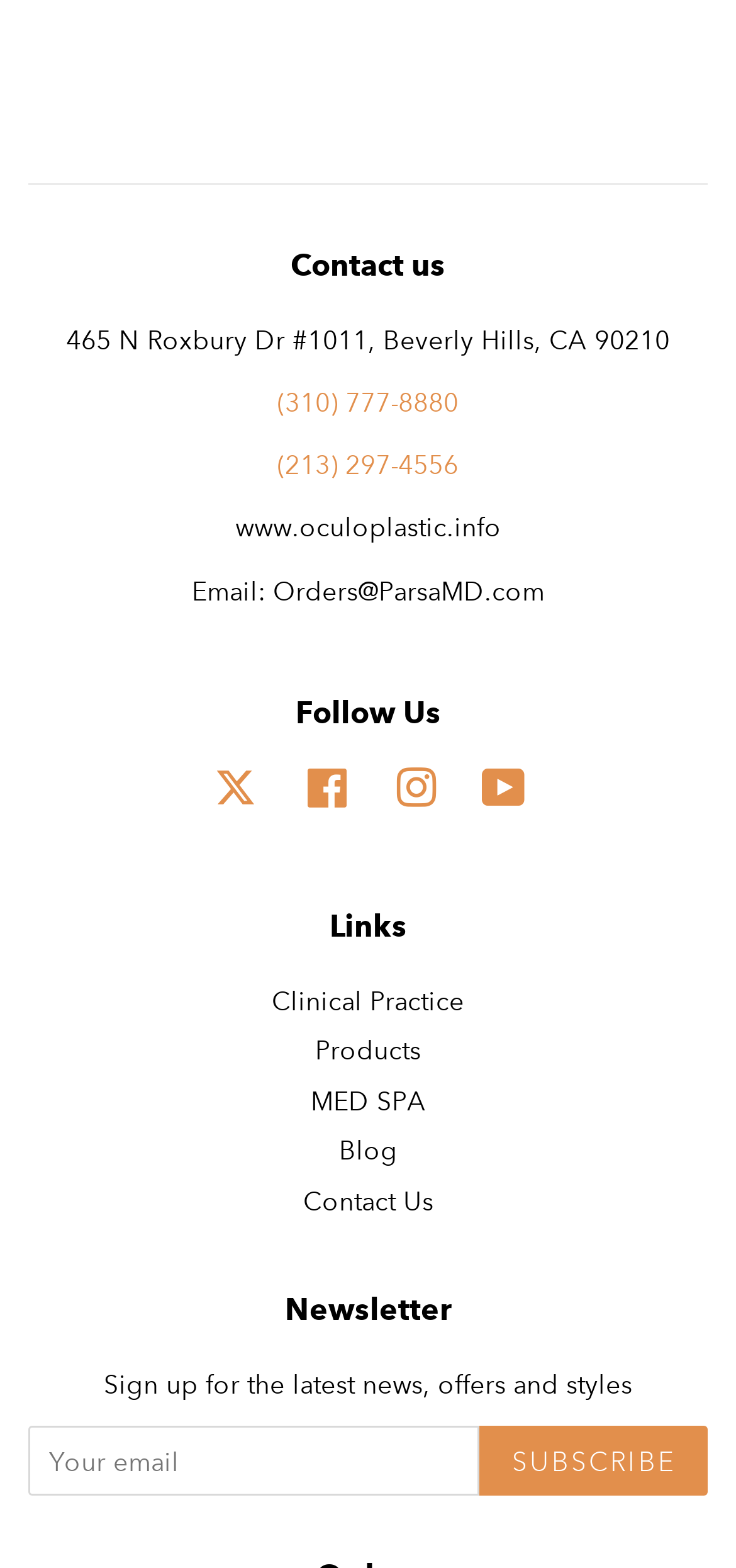Can you find the bounding box coordinates for the element that needs to be clicked to execute this instruction: "Go to Clinical Practice"? The coordinates should be given as four float numbers between 0 and 1, i.e., [left, top, right, bottom].

[0.369, 0.627, 0.631, 0.649]